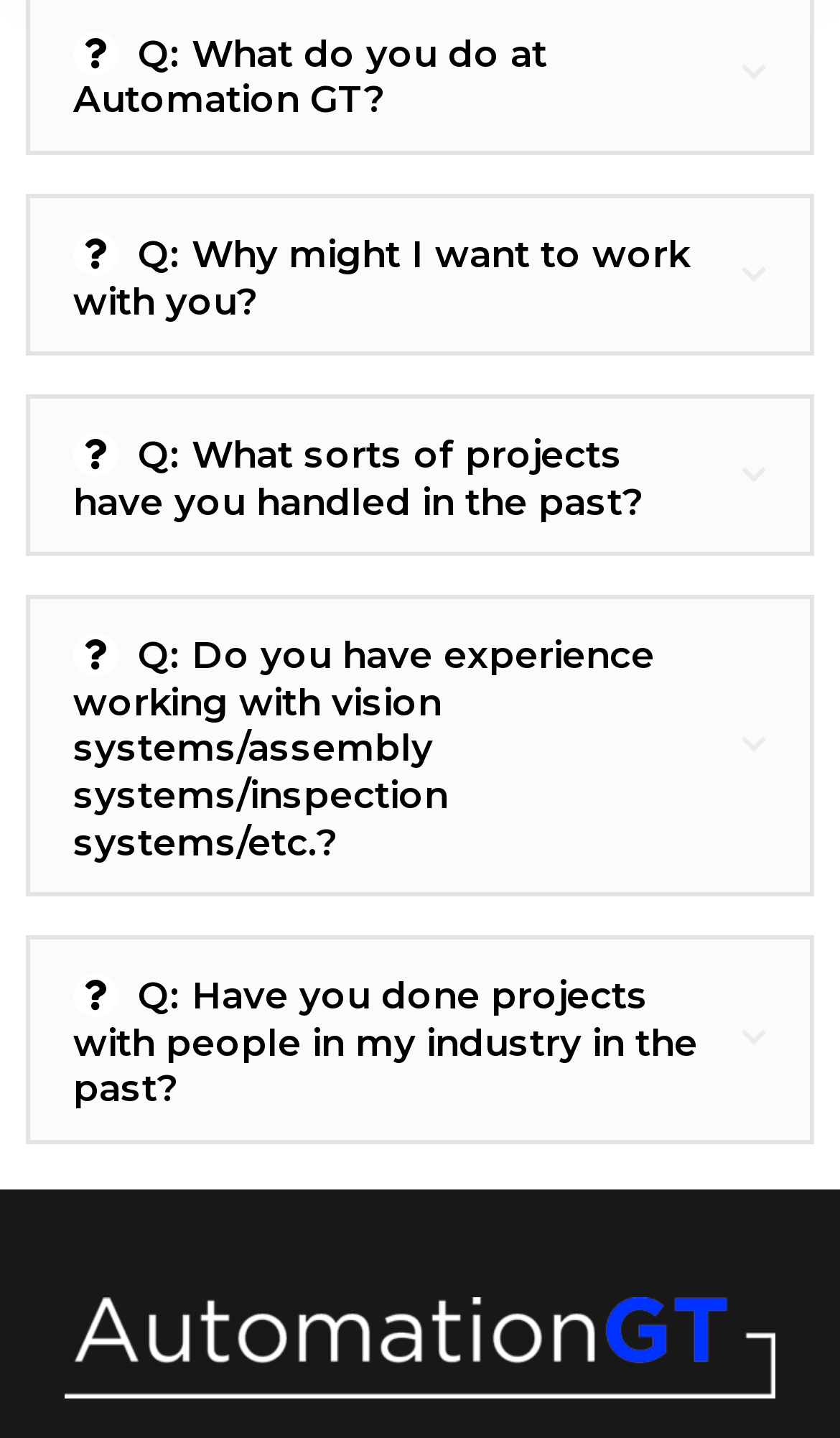Please provide a comprehensive answer to the question below using the information from the image: Are the questions on this page about the author's experience?

I analyzed the questions on the page and noticed that they are all about the author's experience, such as what kinds of projects they have handled in the past and whether they have worked with people in a specific industry.